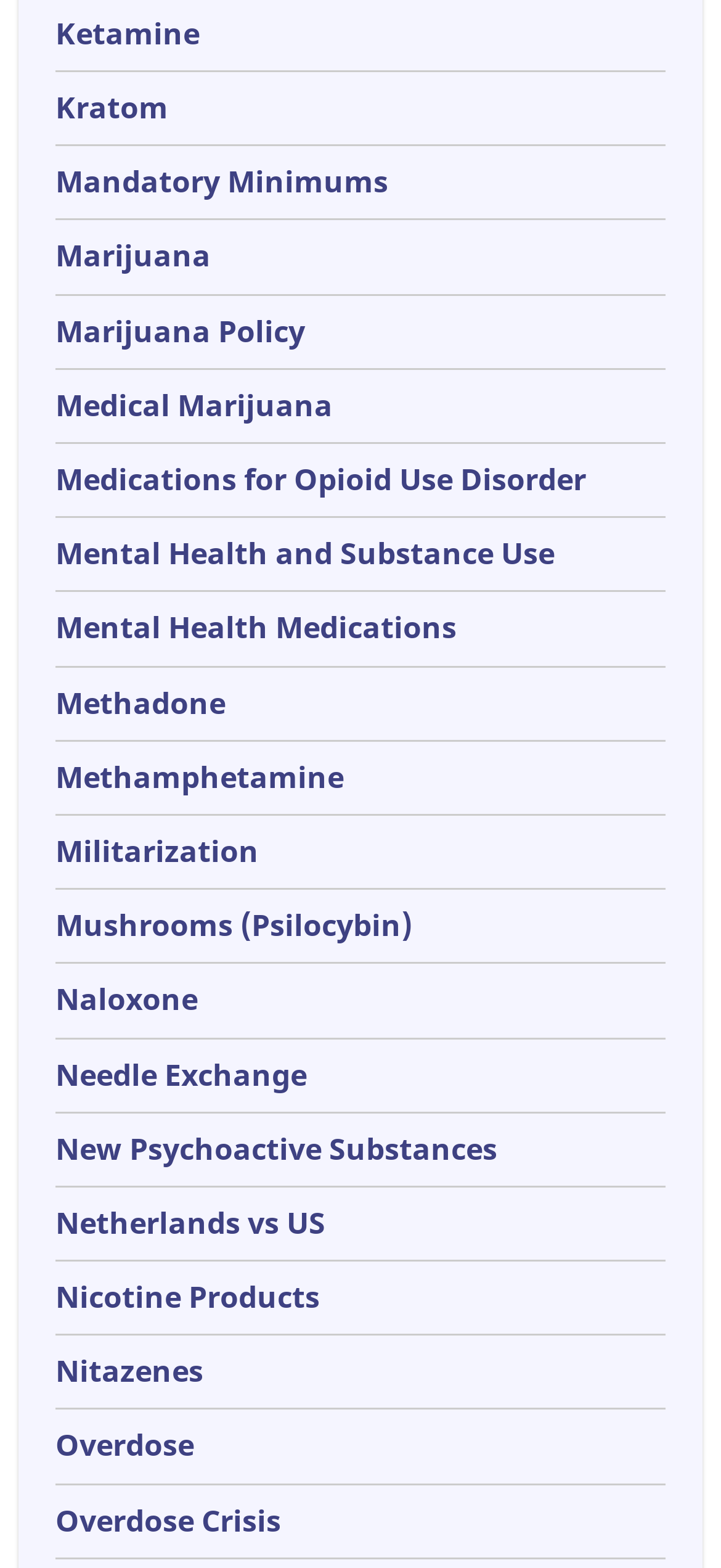Please provide a brief answer to the question using only one word or phrase: 
What is the last substance listed?

Overdose Crisis